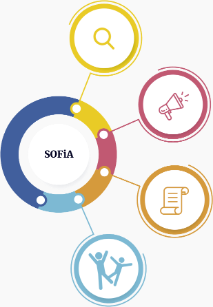Describe the image with as much detail as possible.

The image features a vibrant and modern graphic representing the concept of SOFiA, which stands for "Sea of Faith." At the center of the design is the word "SOFiA" prominently displayed. Surrounding the central element are four circular icons, each connected by colorful lines, symbolizing various aspects of faith and community engagement: 

1. A magnifying glass, indicative of exploration or search for understanding.
2. A megaphone, suggesting the amplification of voices or communication.
3. A scroll, representing tradition and the sharing of stories or teachings.
4. A figure or figures in a joyous pose, highlighting community, celebration, and participation in life.

The color palette features warm and cool tones, creating an inviting atmosphere that reflects inclusivity and a lively spirit of inquiry and connection within the faith community. This engaging visual is part of the Sea of Faith initiative, aiming to foster discussions around religion and spirituality.